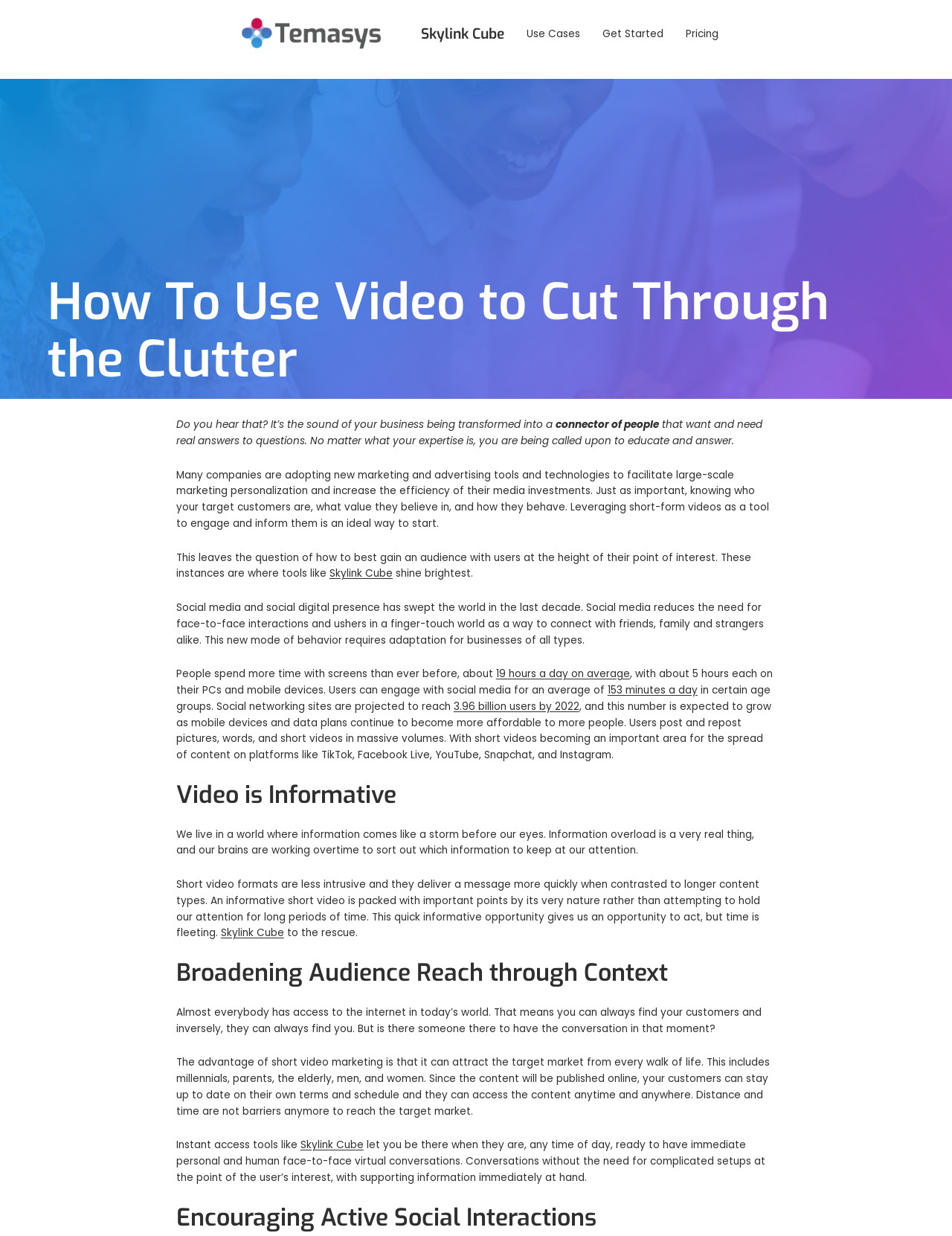Identify and generate the primary title of the webpage.

How To Use Video to Cut Through the Clutter